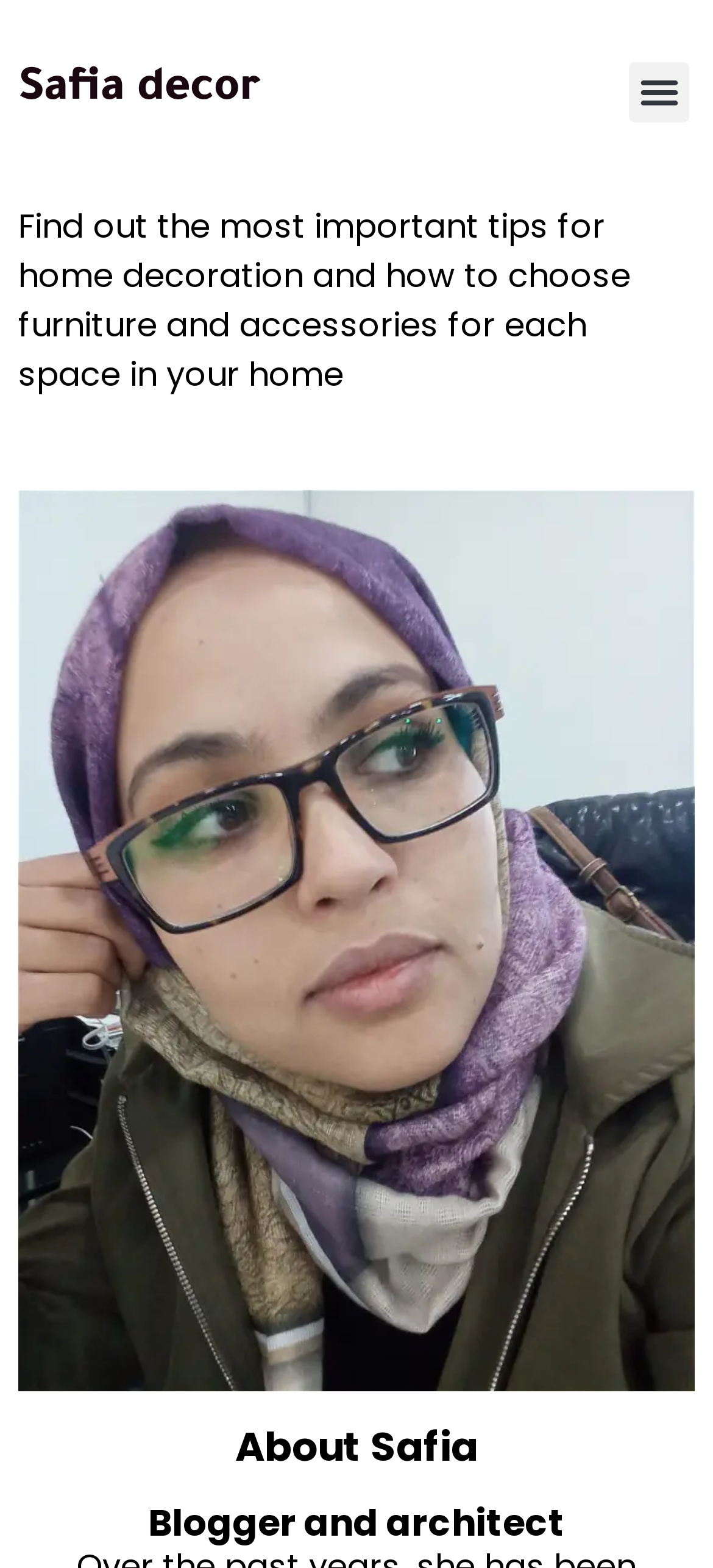Bounding box coordinates must be specified in the format (top-left x, top-left y, bottom-right x, bottom-right y). All values should be floating point numbers between 0 and 1. What are the bounding box coordinates of the UI element described as: Menu

[0.883, 0.039, 0.967, 0.078]